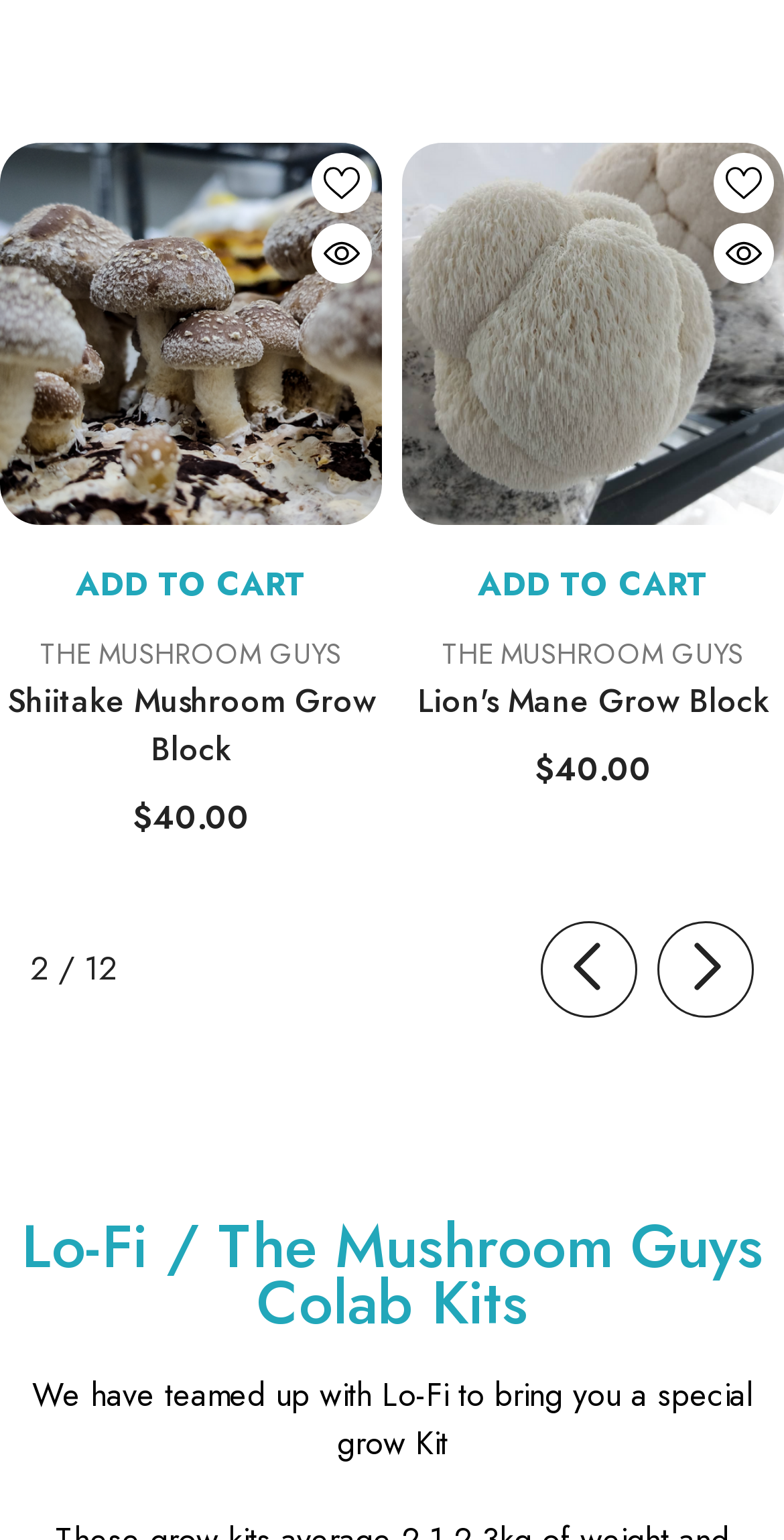Locate the bounding box coordinates of the element that needs to be clicked to carry out the instruction: "Slide left". The coordinates should be given as four float numbers ranging from 0 to 1, i.e., [left, top, right, bottom].

[0.69, 0.599, 0.813, 0.661]